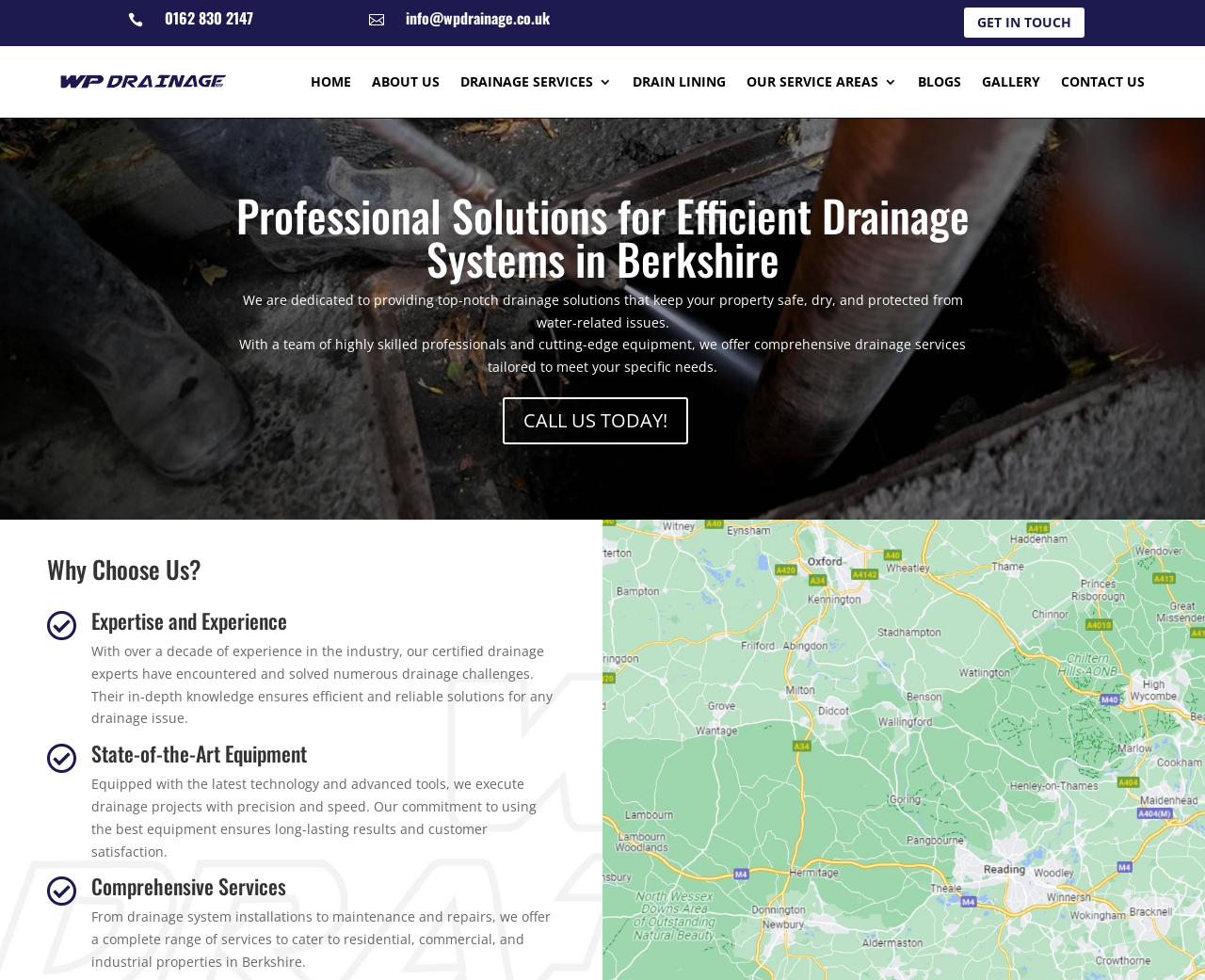What is the company's phone number?
Answer with a single word or phrase, using the screenshot for reference.

0162 830 2147